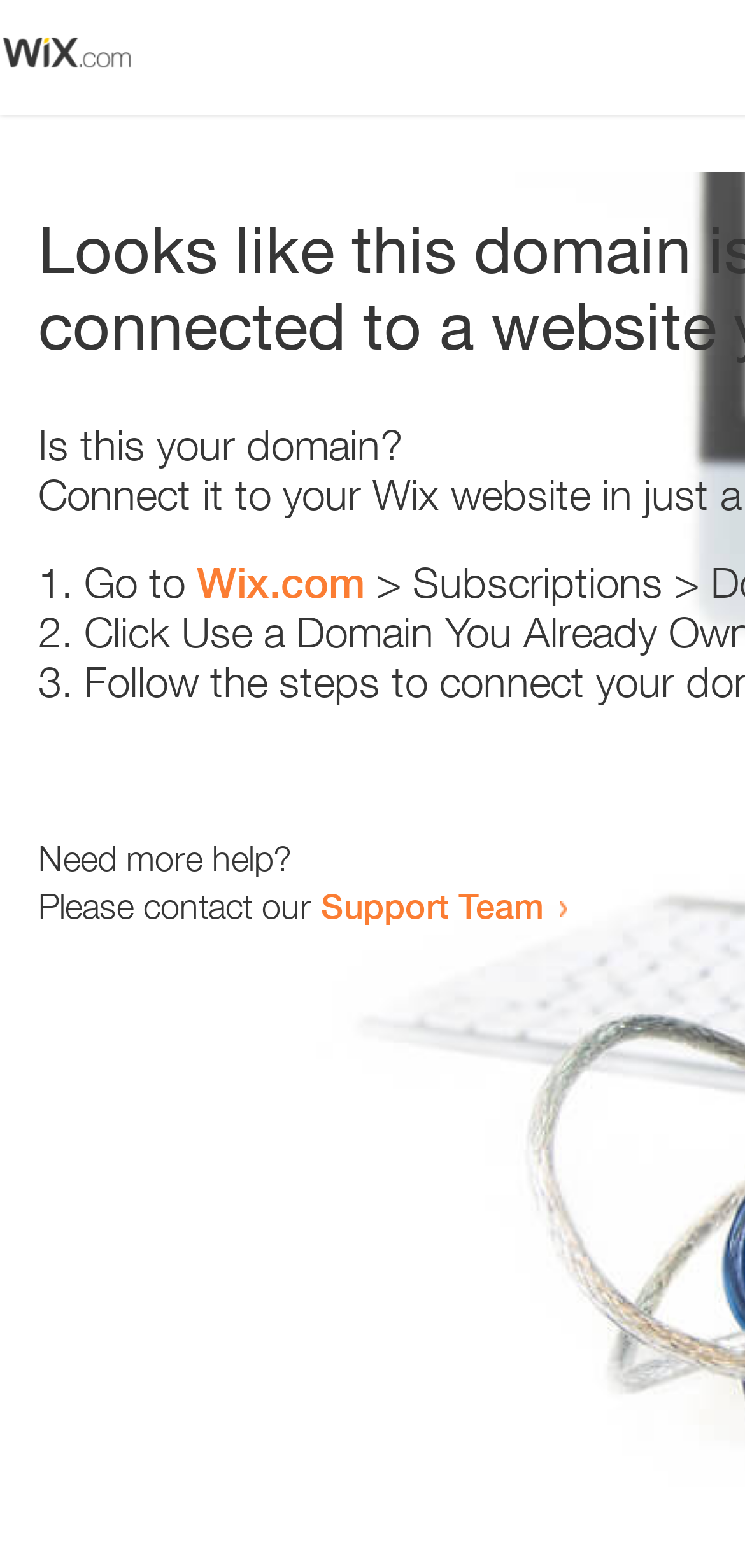Answer the question using only one word or a concise phrase: How many list markers are present?

3